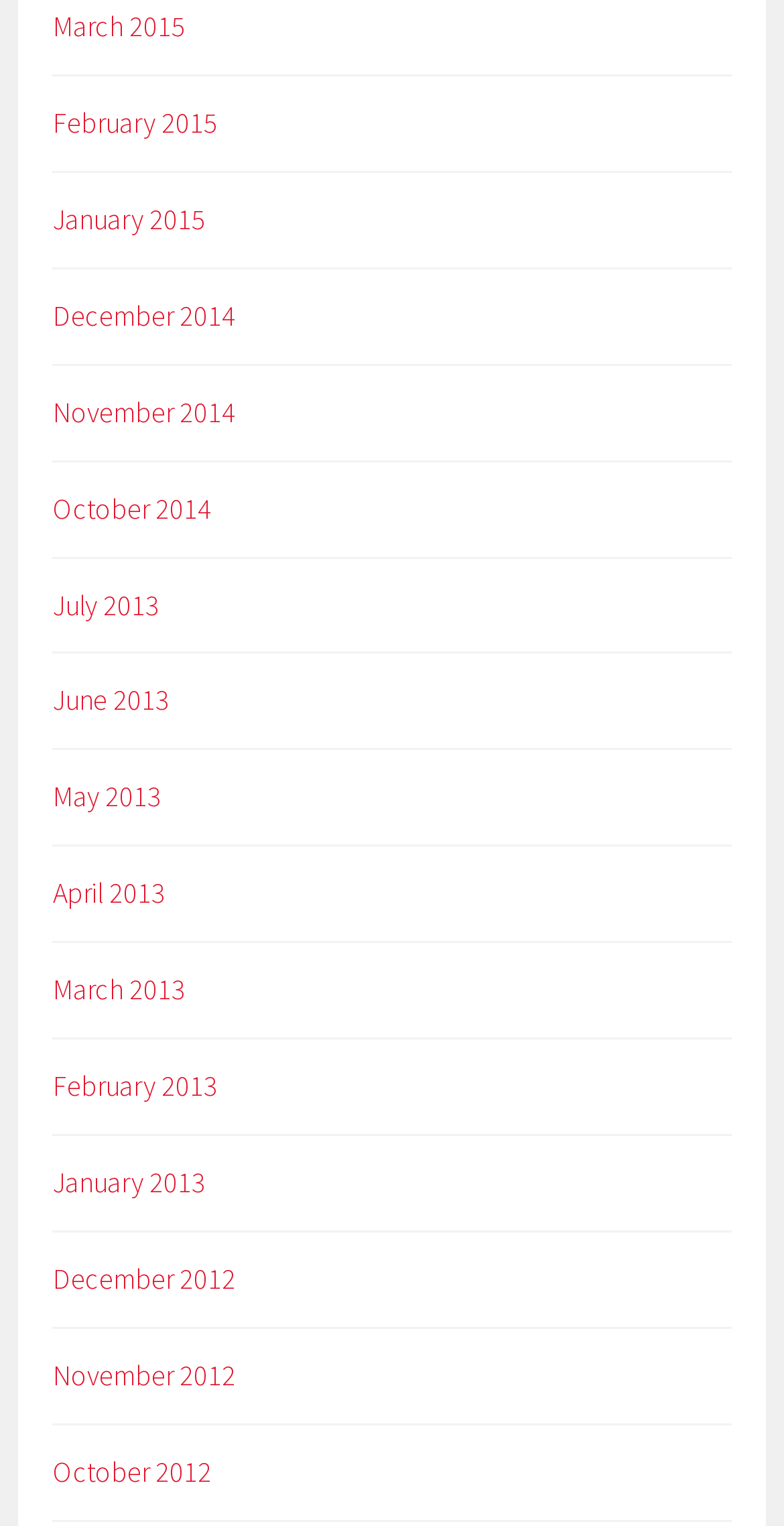Please locate the bounding box coordinates of the element that should be clicked to complete the given instruction: "view March 2015".

[0.068, 0.005, 0.237, 0.029]